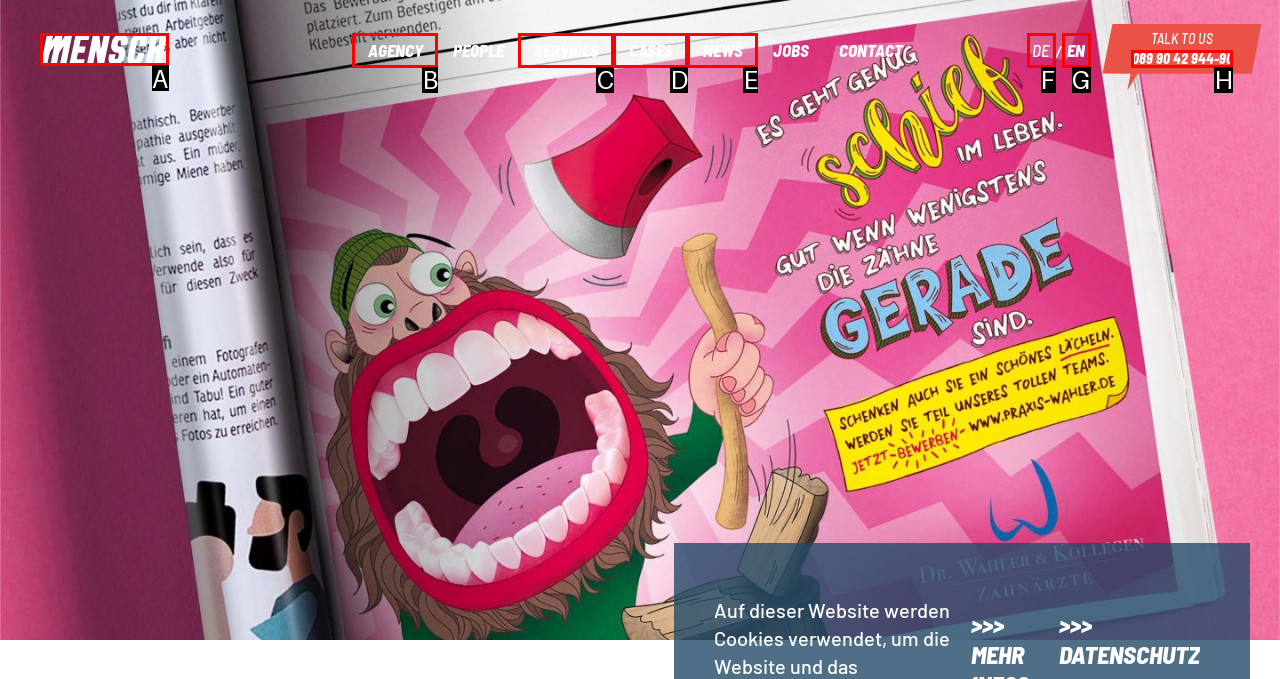Select the letter of the UI element that best matches: alt="MENSCH Kreativagentur"
Answer with the letter of the correct option directly.

A